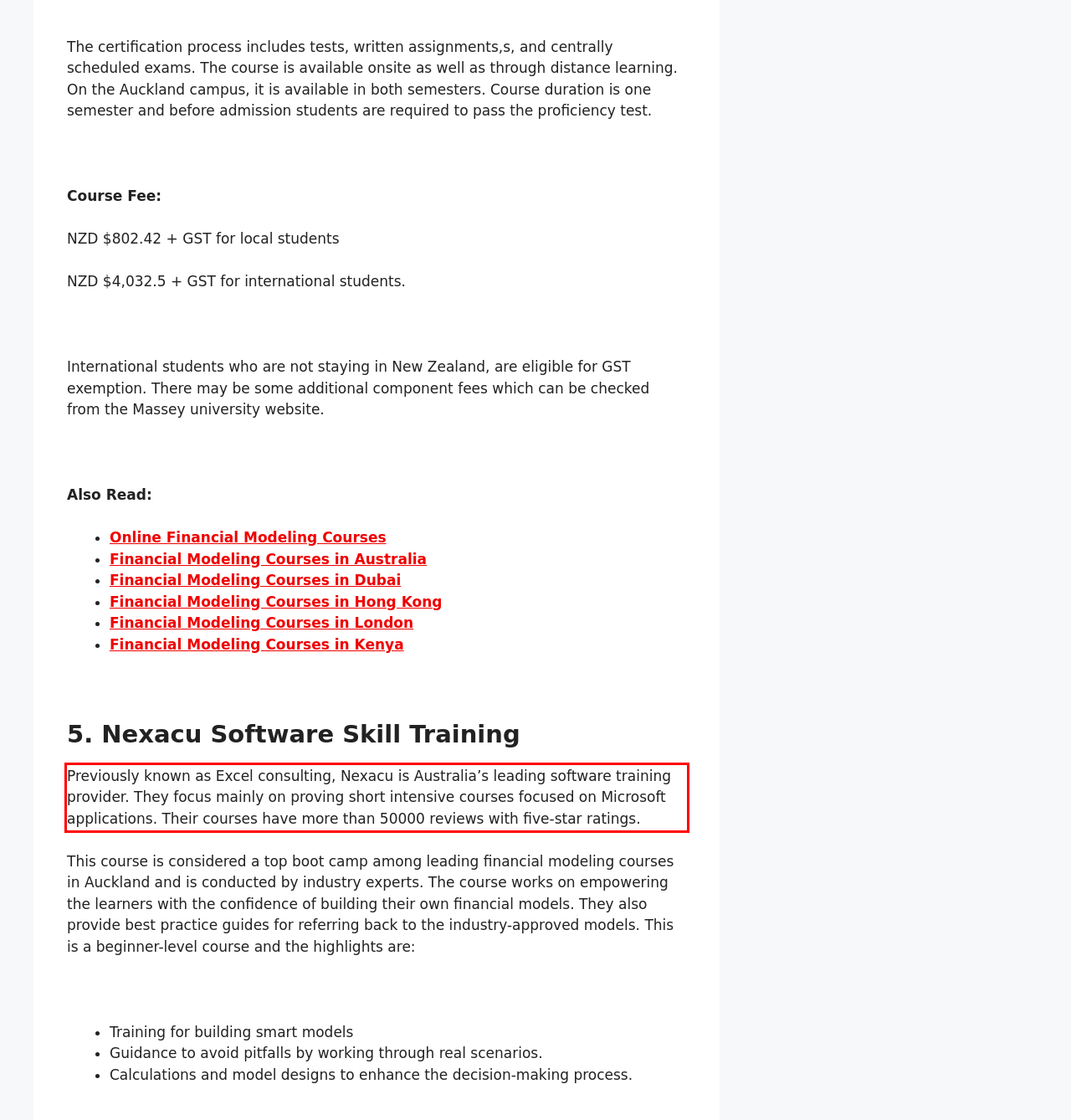Please recognize and transcribe the text located inside the red bounding box in the webpage image.

Previously known as Excel consulting, Nexacu is Australia’s leading software training provider. They focus mainly on proving short intensive courses focused on Microsoft applications. Their courses have more than 50000 reviews with five-star ratings.